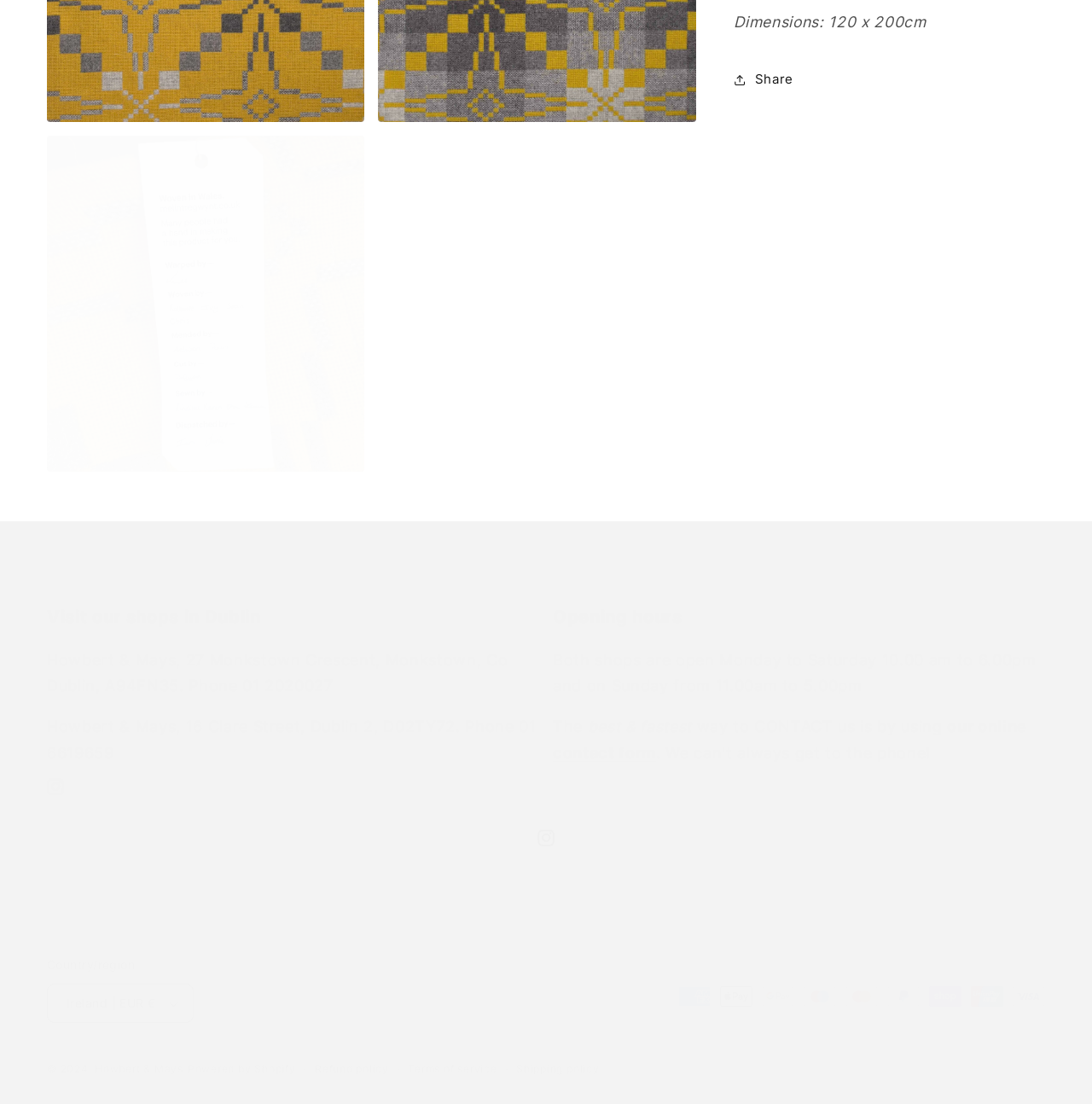Return the bounding box coordinates of the UI element that corresponds to this description: "Ireland | EUR €". The coordinates must be given as four float numbers in the range of 0 and 1, [left, top, right, bottom].

[0.043, 0.891, 0.177, 0.927]